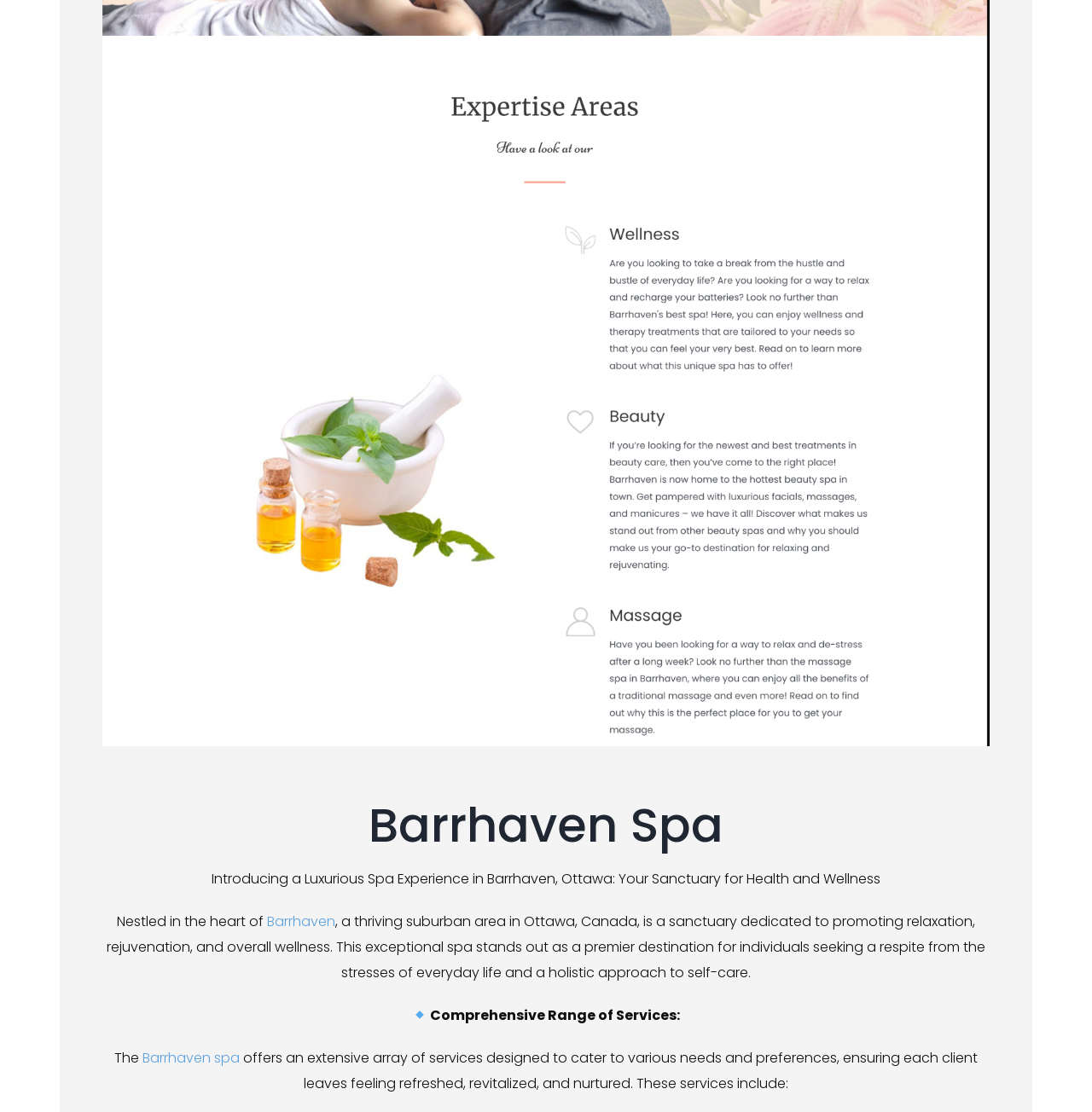Identify the bounding box coordinates for the UI element described as: "Barrhaven". The coordinates should be provided as four floats between 0 and 1: [left, top, right, bottom].

[0.245, 0.82, 0.307, 0.838]